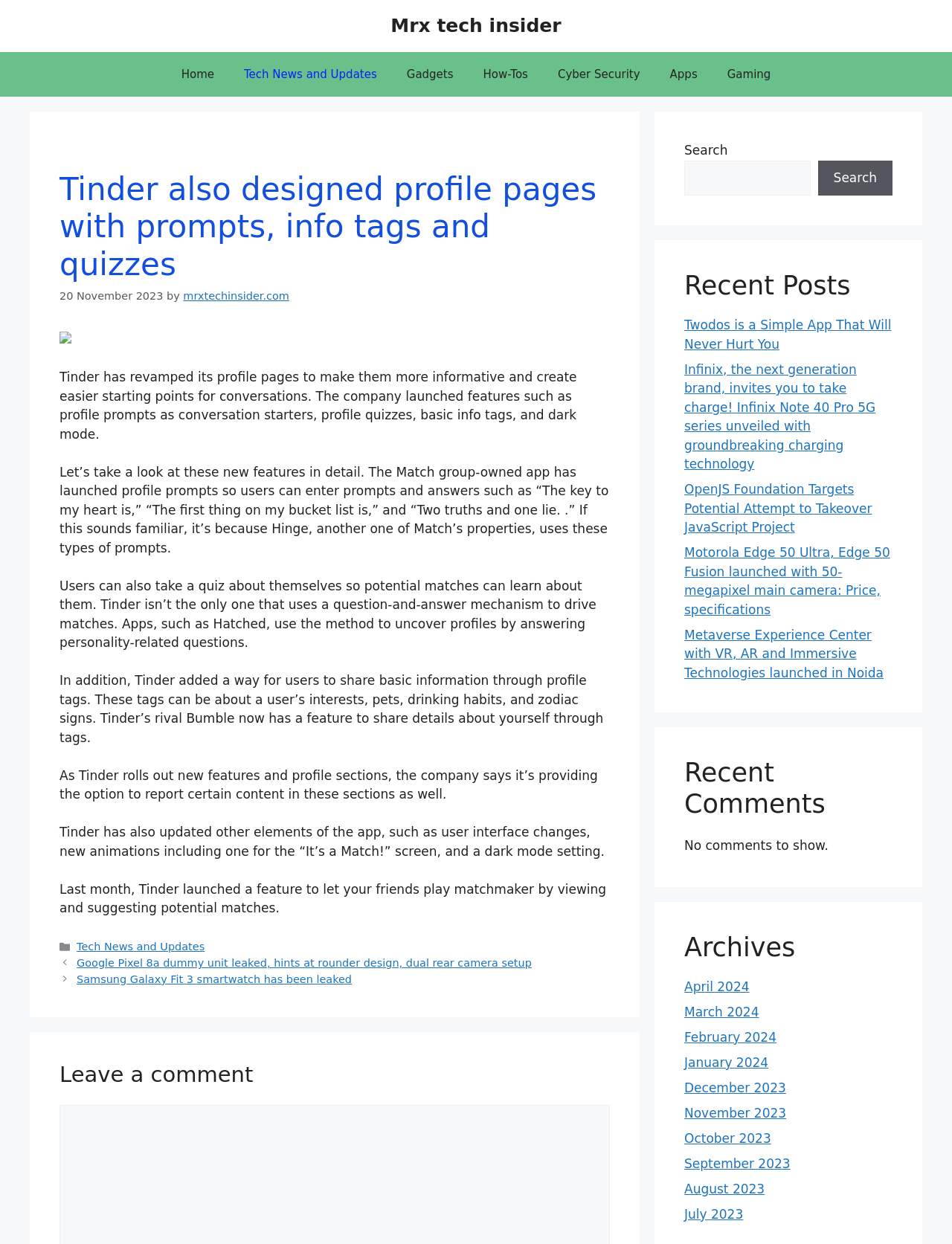Locate the bounding box of the UI element with the following description: "Search".

[0.859, 0.129, 0.938, 0.157]